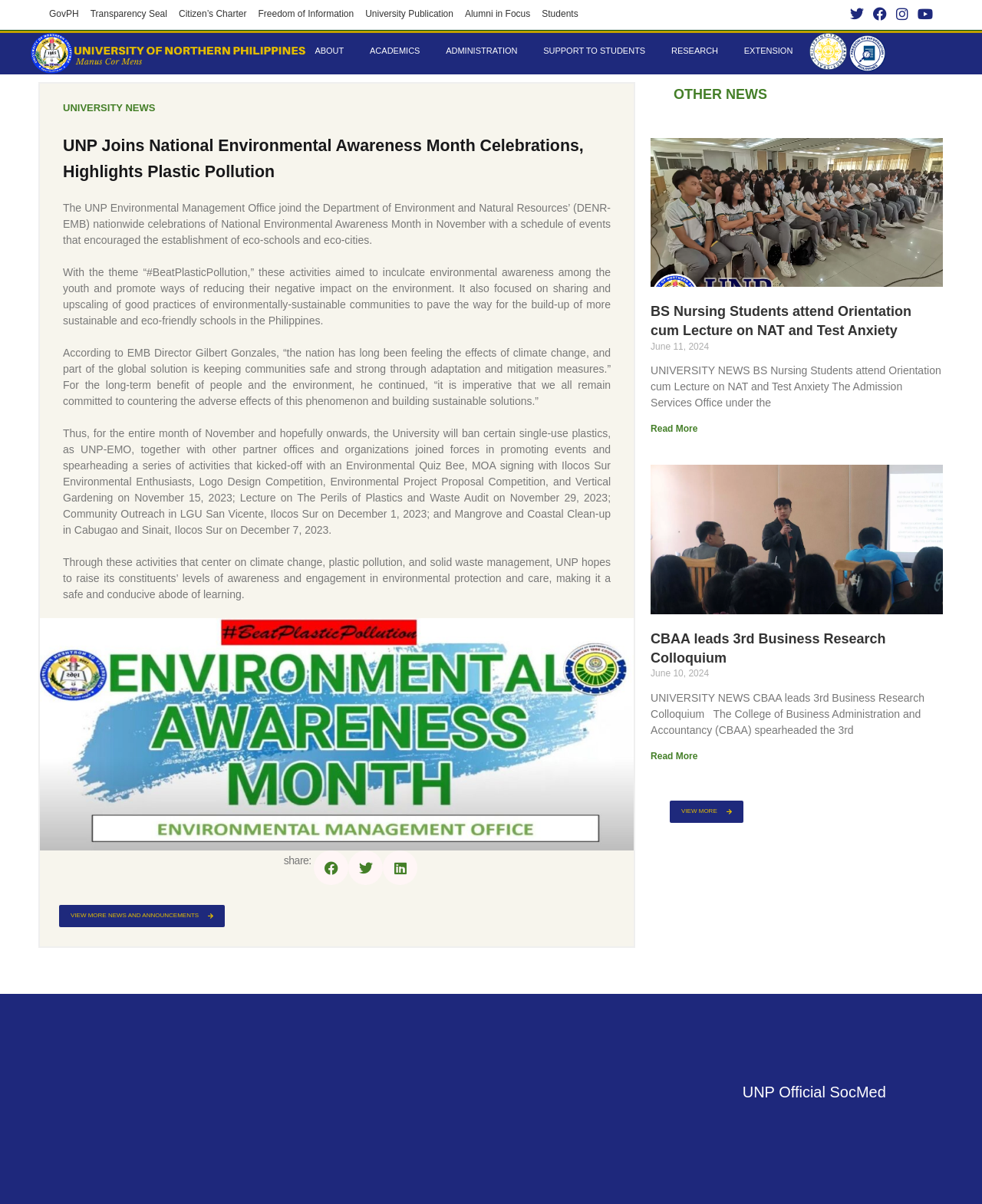Based on the visual content of the image, answer the question thoroughly: What is the theme of the National Environmental Awareness Month celebrations?

The theme of the National Environmental Awareness Month celebrations is '#BeatPlasticPollution', which is mentioned in the article 'UNP Joins National Environmental Awareness Month Celebrations, Highlights Plastic Pollution'.